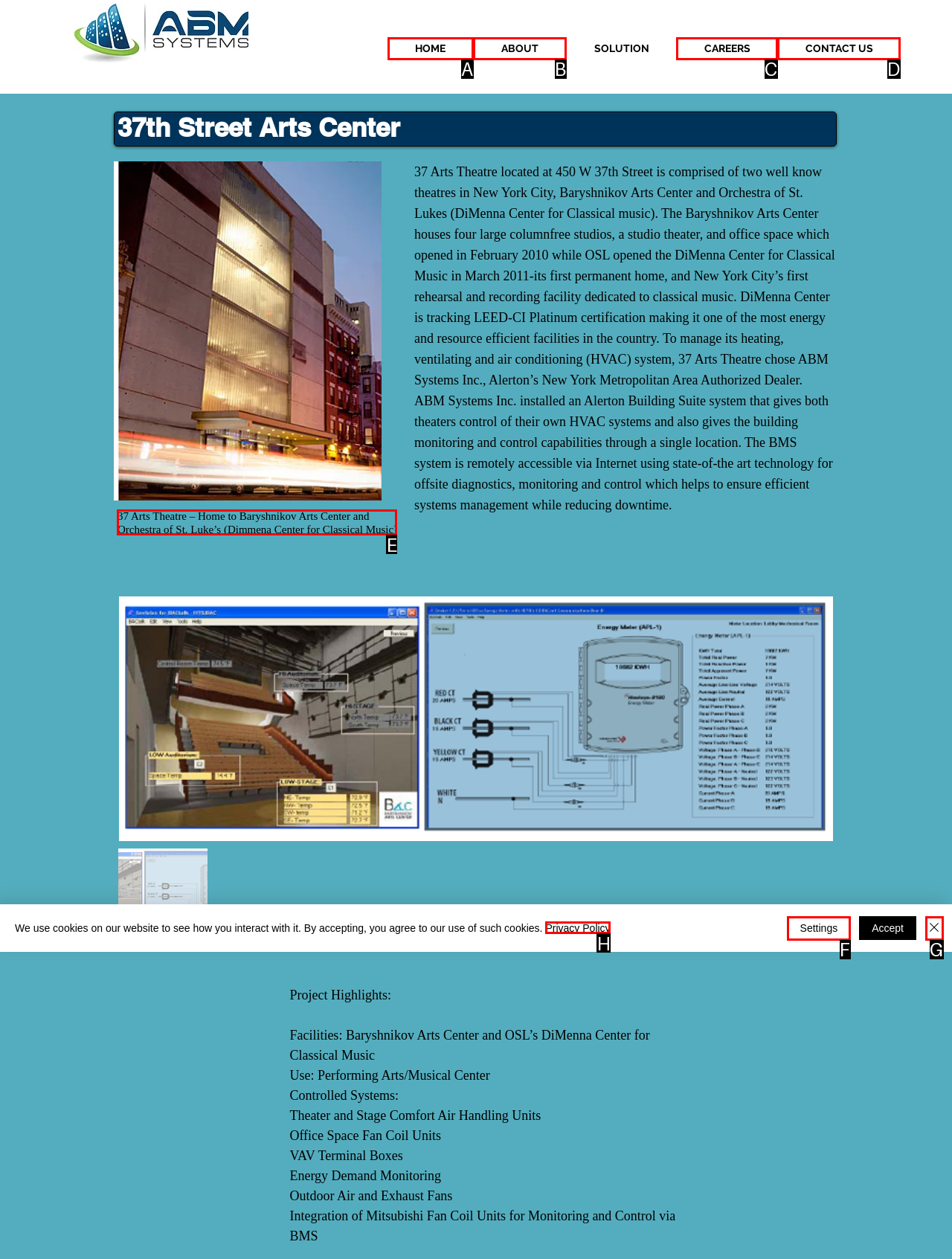Tell me the letter of the UI element I should click to accomplish the task: Read the 37 Arts Theatre description based on the choices provided in the screenshot.

E